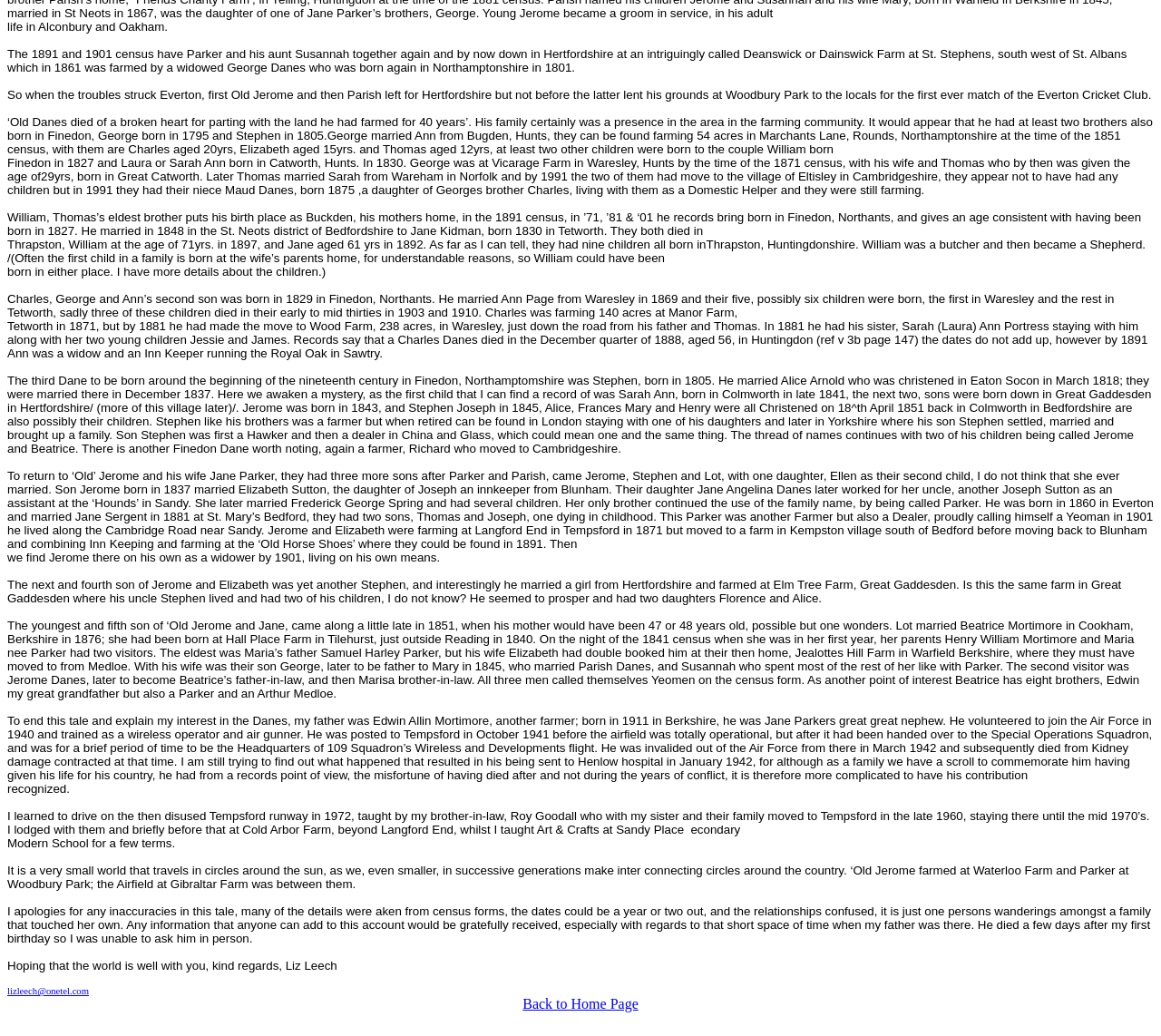Identify the bounding box coordinates for the UI element mentioned here: "Back to Home Page". Provide the coordinates as four float values between 0 and 1, i.e., [left, top, right, bottom].

[0.45, 0.962, 0.55, 0.977]